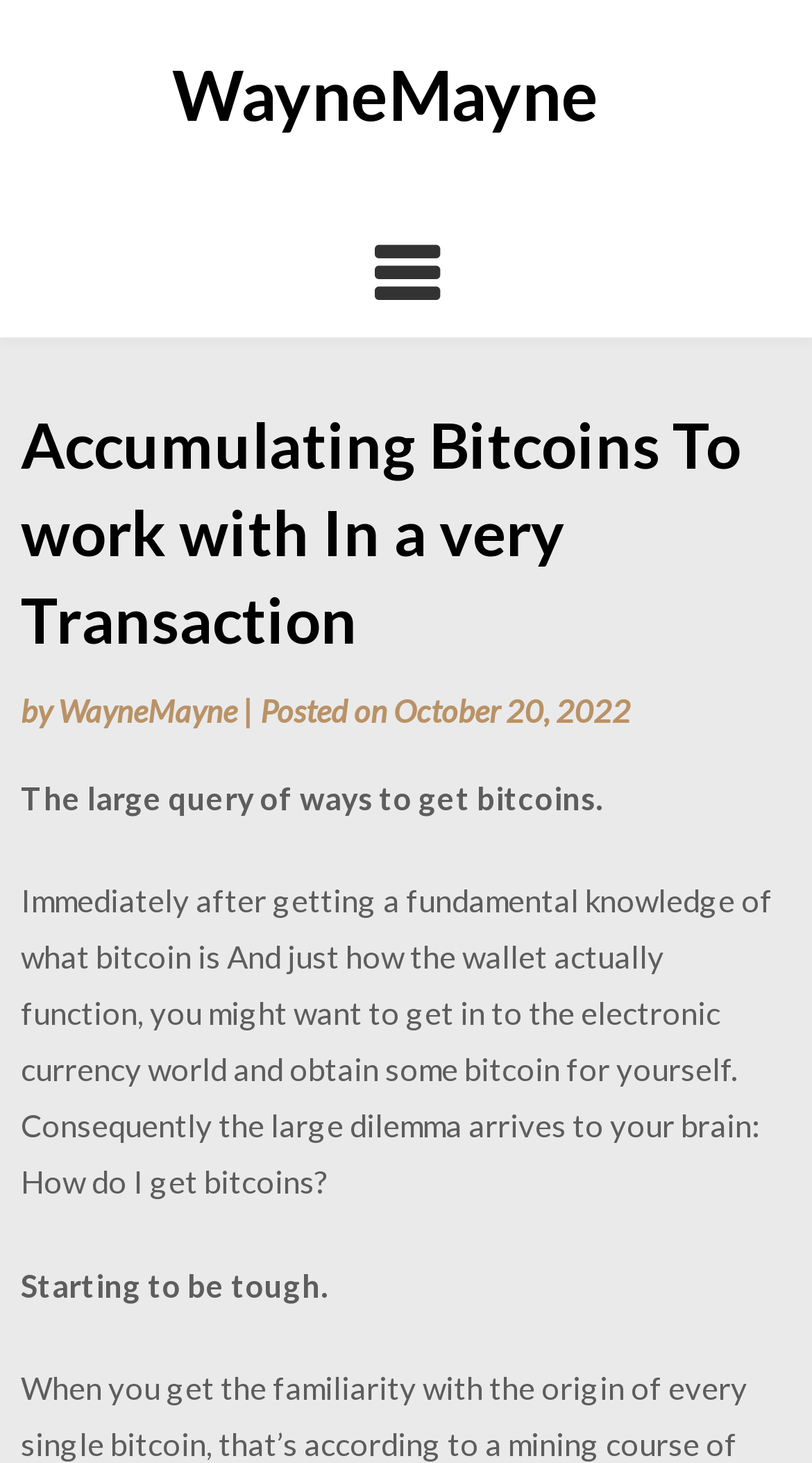Given the element description, predict the bounding box coordinates in the format (top-left x, top-left y, bottom-right x, bottom-right y). Make sure all values are between 0 and 1. Here is the element description: Home

None